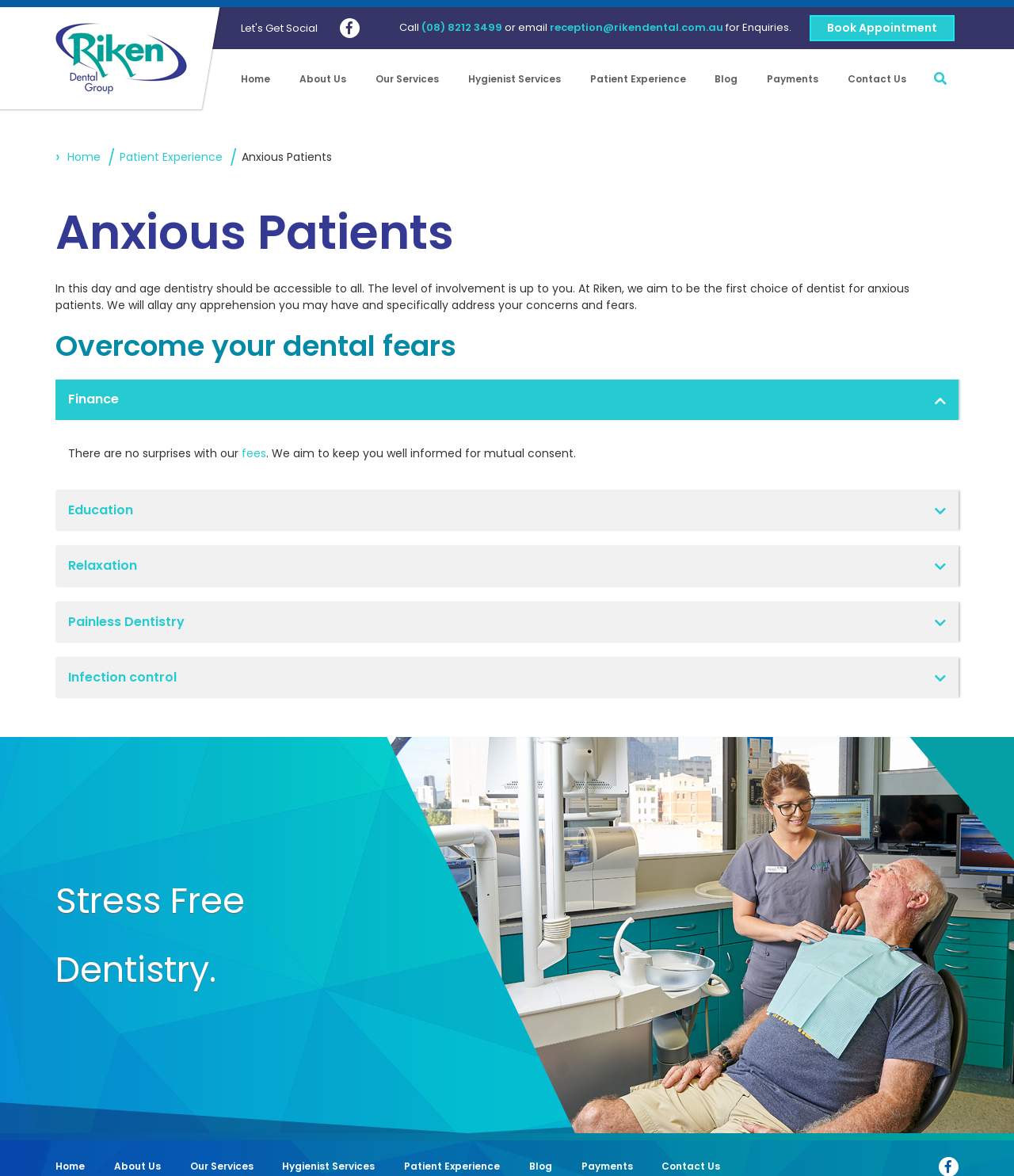Identify the bounding box coordinates for the region to click in order to carry out this instruction: "Read the article 'Our Experience At Zoo di Maglio Ticino'". Provide the coordinates using four float numbers between 0 and 1, formatted as [left, top, right, bottom].

None